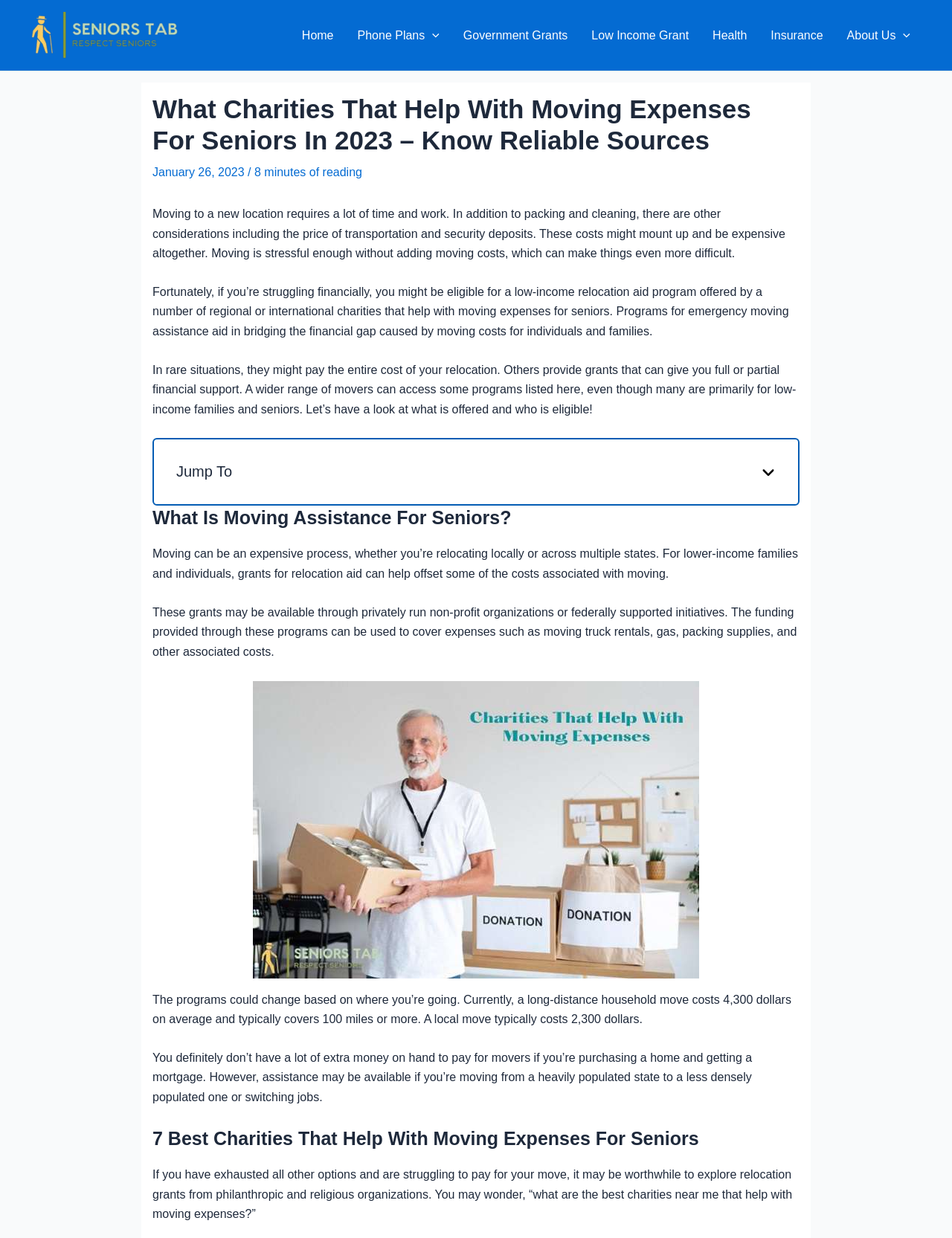Please indicate the bounding box coordinates of the element's region to be clicked to achieve the instruction: "Follow AI Content Box on Facebook". Provide the coordinates as four float numbers between 0 and 1, i.e., [left, top, right, bottom].

None